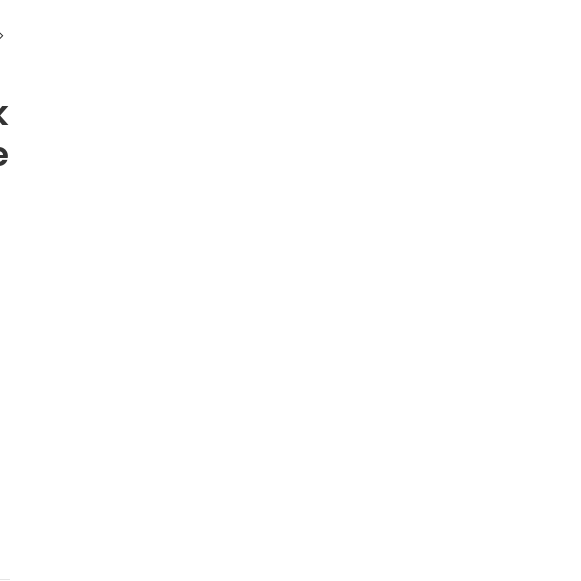Review the image closely and give a comprehensive answer to the question: What is the current sale price of the face masks?

The caption includes additional promotional details about shipping and pricing, specifically mentioning a current sale price of $29.99, which is the discounted price of the product.